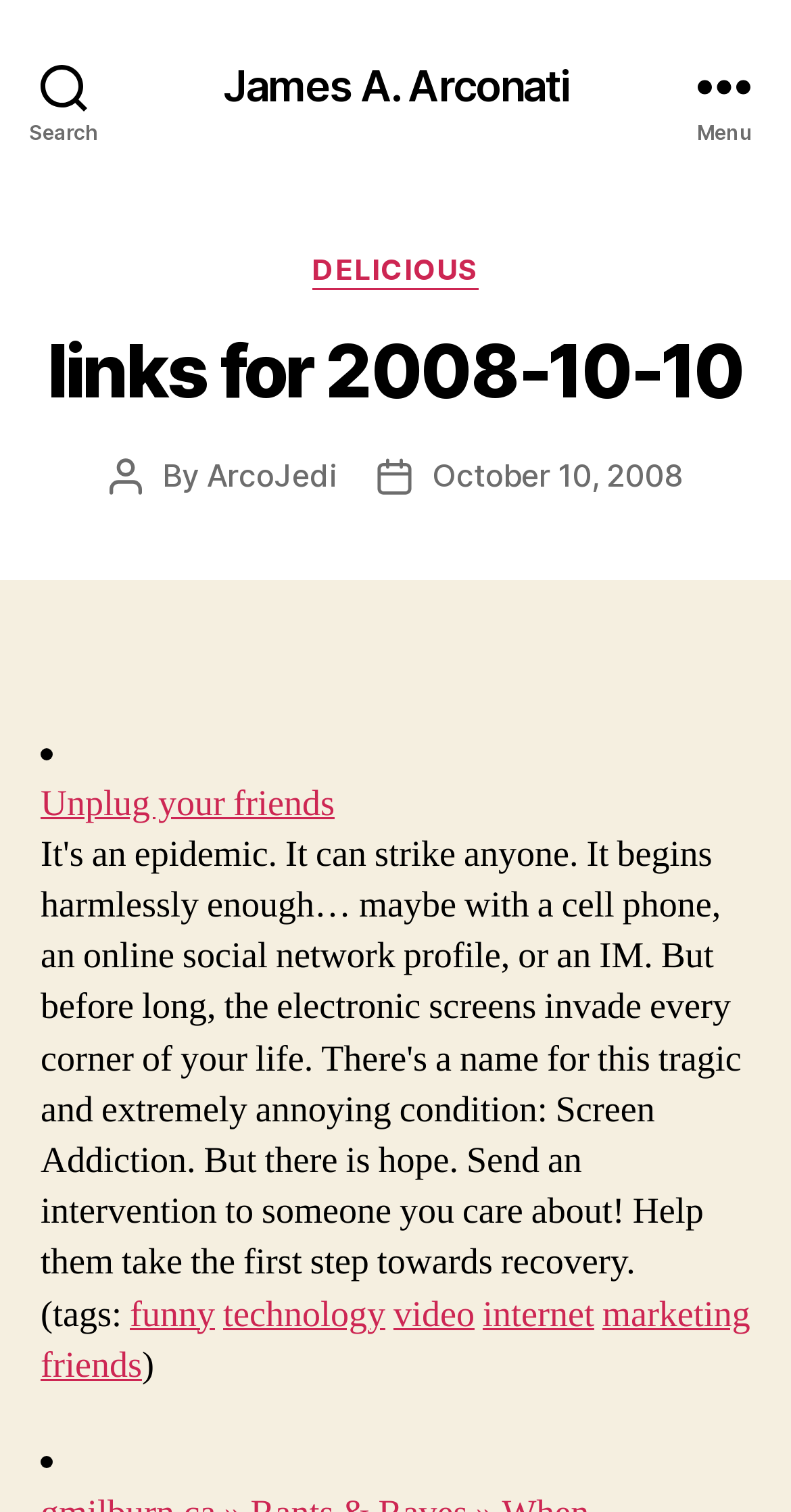Find the bounding box coordinates of the element to click in order to complete the given instruction: "Read the post 'Unplug your friends'."

[0.051, 0.516, 0.423, 0.547]